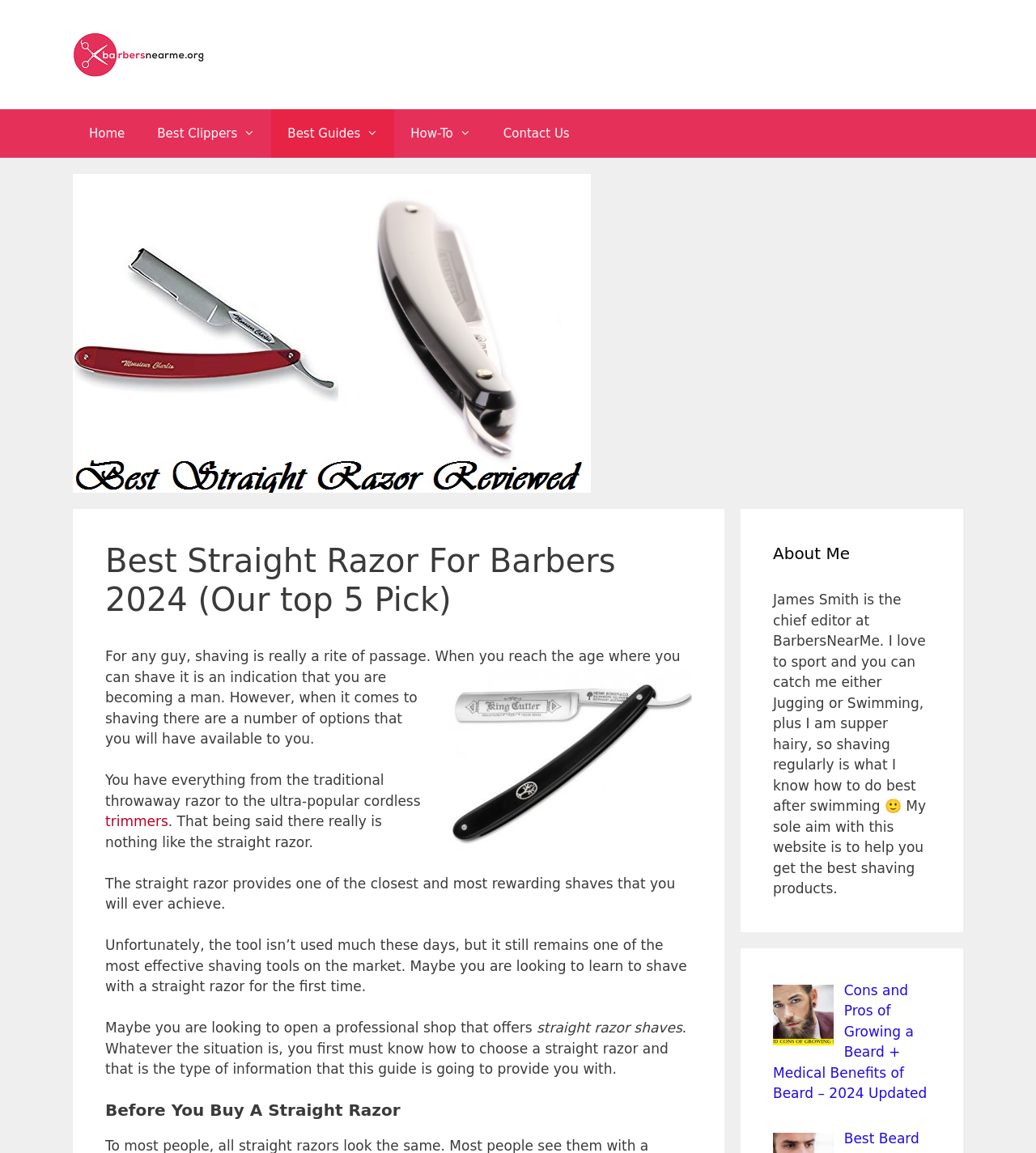Determine the main headline of the webpage and provide its text.

Best Straight Razor For Barbers 2024 (Our top 5 Pick)